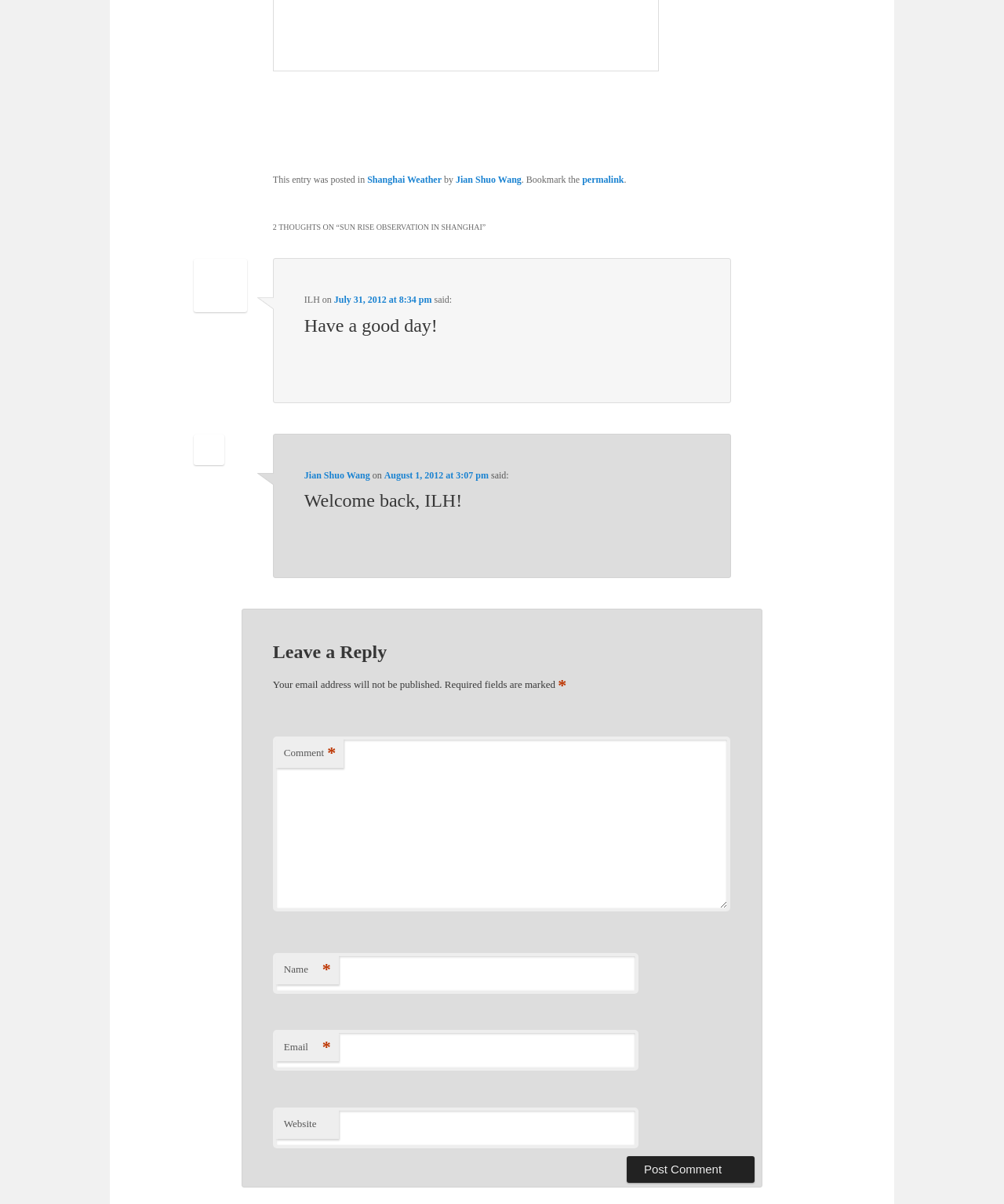Determine the bounding box coordinates for the clickable element to execute this instruction: "Leave a comment". Provide the coordinates as four float numbers between 0 and 1, i.e., [left, top, right, bottom].

[0.272, 0.611, 0.727, 0.757]